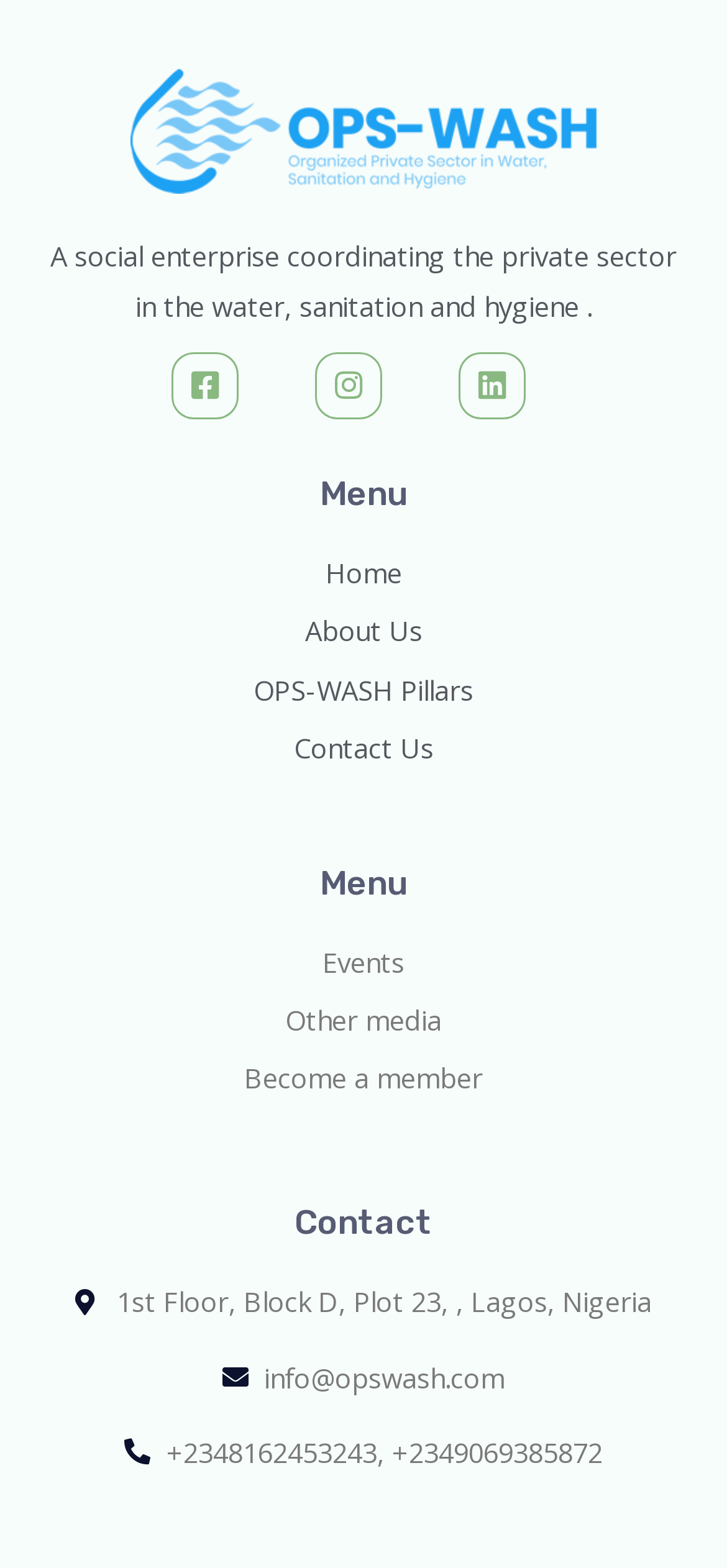Using the details from the image, please elaborate on the following question: What is the organization's purpose?

The StaticText element at the top of the webpage describes the organization's purpose as 'A social enterprise coordinating the private sector in the water, sanitation and hygiene.'